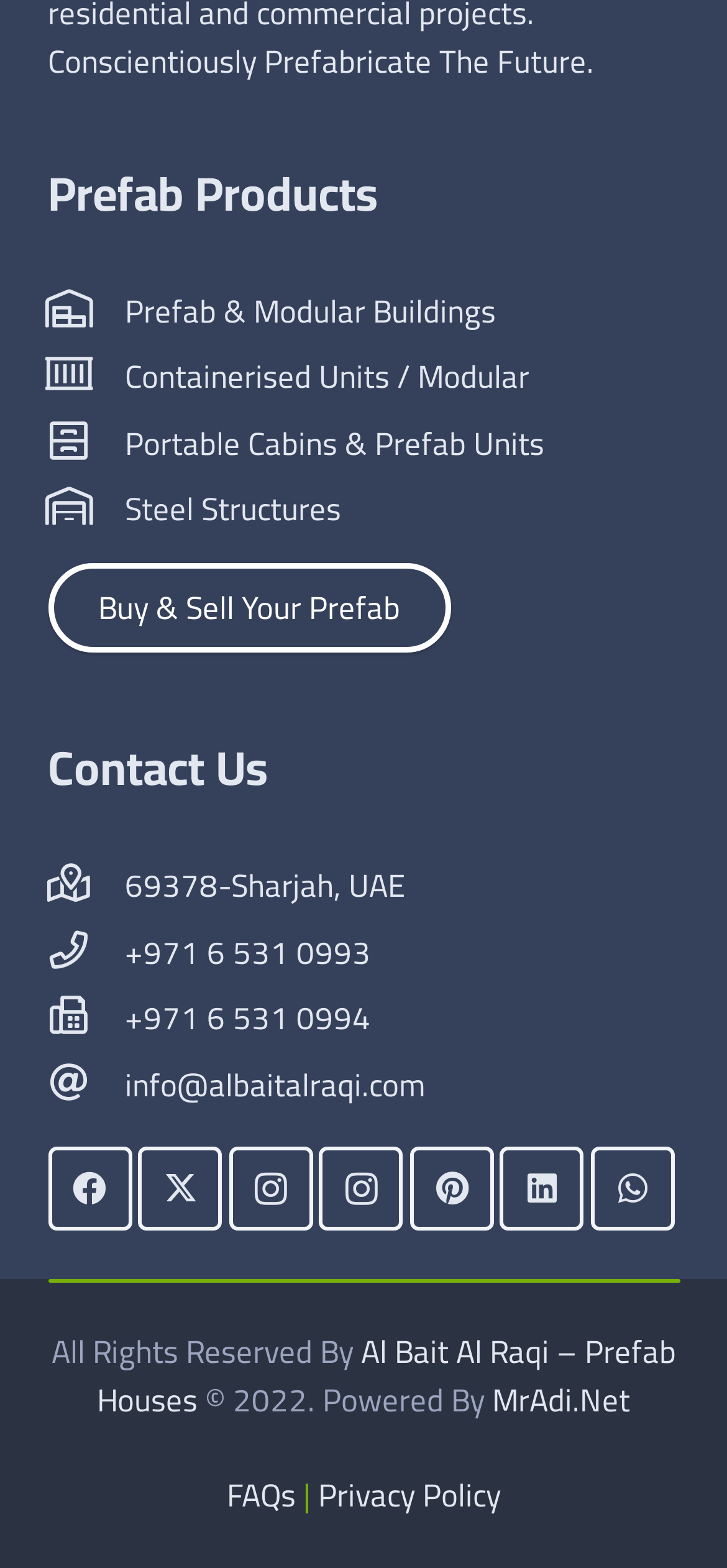Locate the bounding box coordinates of the clickable region to complete the following instruction: "Contact Us."

[0.065, 0.461, 0.368, 0.519]